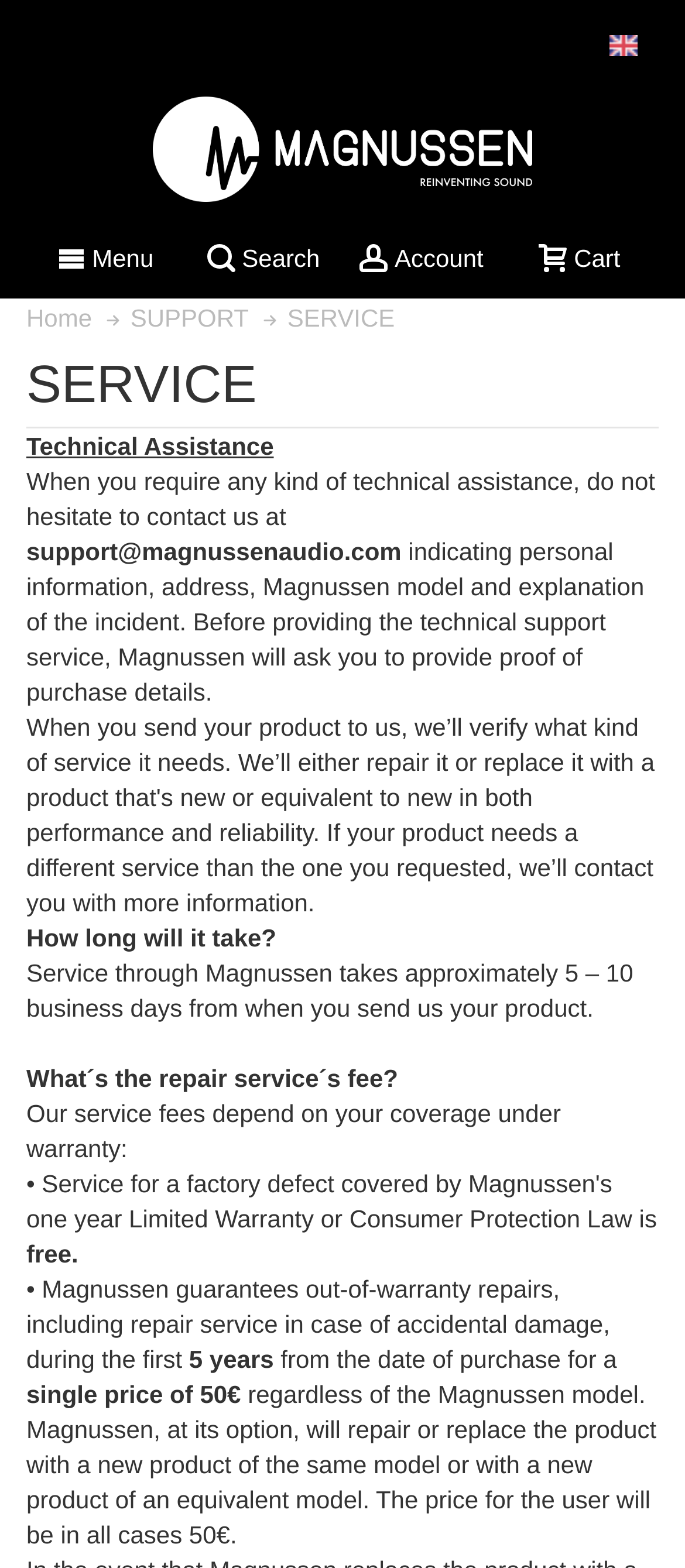Respond to the question below with a single word or phrase:
How long does the service through Magnussen take?

5-10 business days